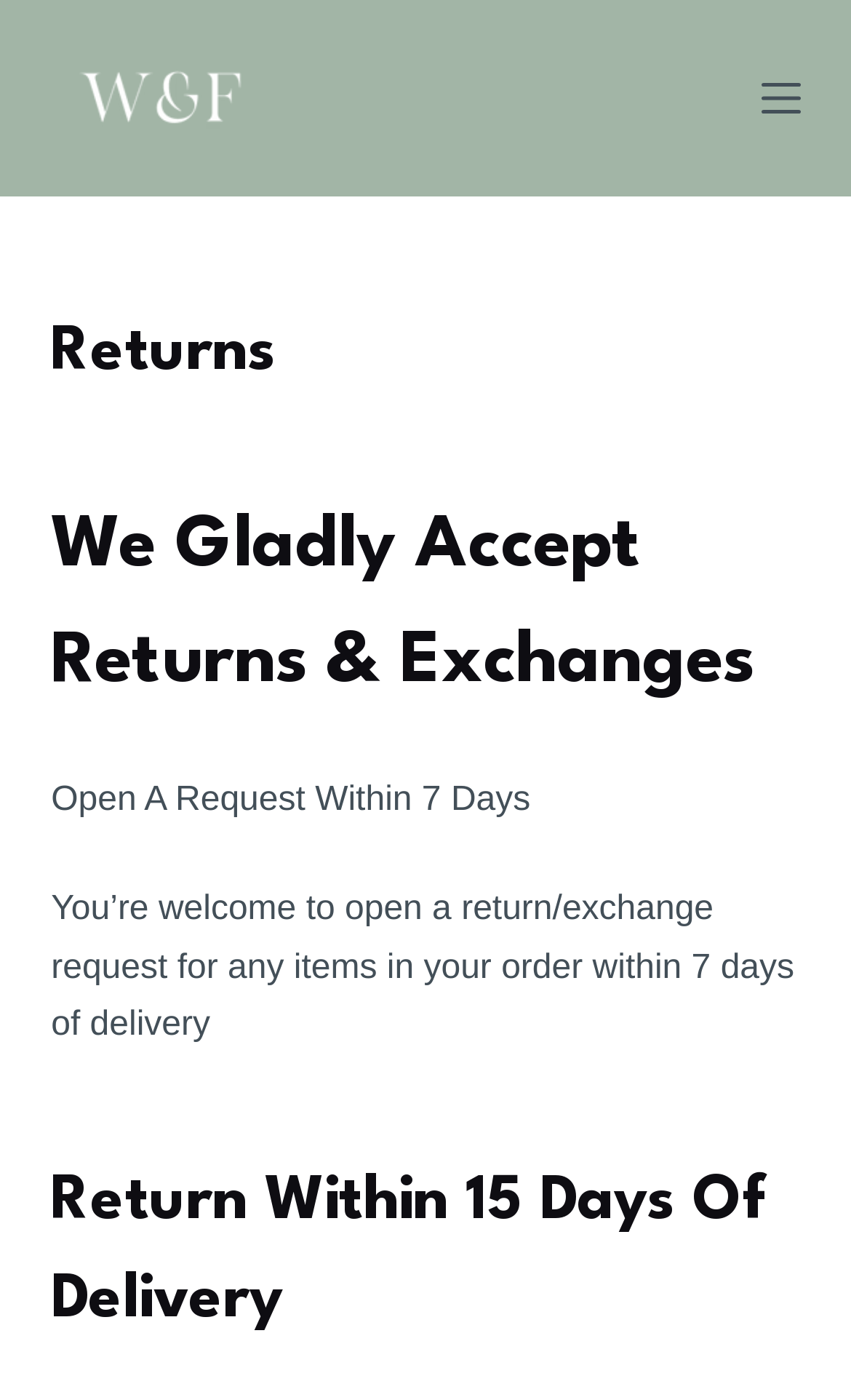Generate a comprehensive description of the webpage content.

The webpage is about the returns and exchanges policy of "The Wanderlost Shop". At the top left corner, there is a link to "Skip to content". Next to it, there is a link to "The Wanderlost Shop" with an accompanying image of the shop's logo. 

On the top right corner, there is a button to "Open off canvas". Below this button, there is a header section with a heading that reads "Returns". 

Under the header, there is a navigation section with a breadcrumb trail. Below the navigation, there is a heading that summarizes the returns policy: "We Gladly Accept Returns & Exchanges". 

Following this heading, there is a paragraph of text that explains the policy in more detail: "Open A Request Within 7 Days" and "You’re welcome to open a return/exchange request for any items in your order within 7 days of delivery". 

Further down, there is another heading that mentions "Return Within 15 Days Of Delivery".